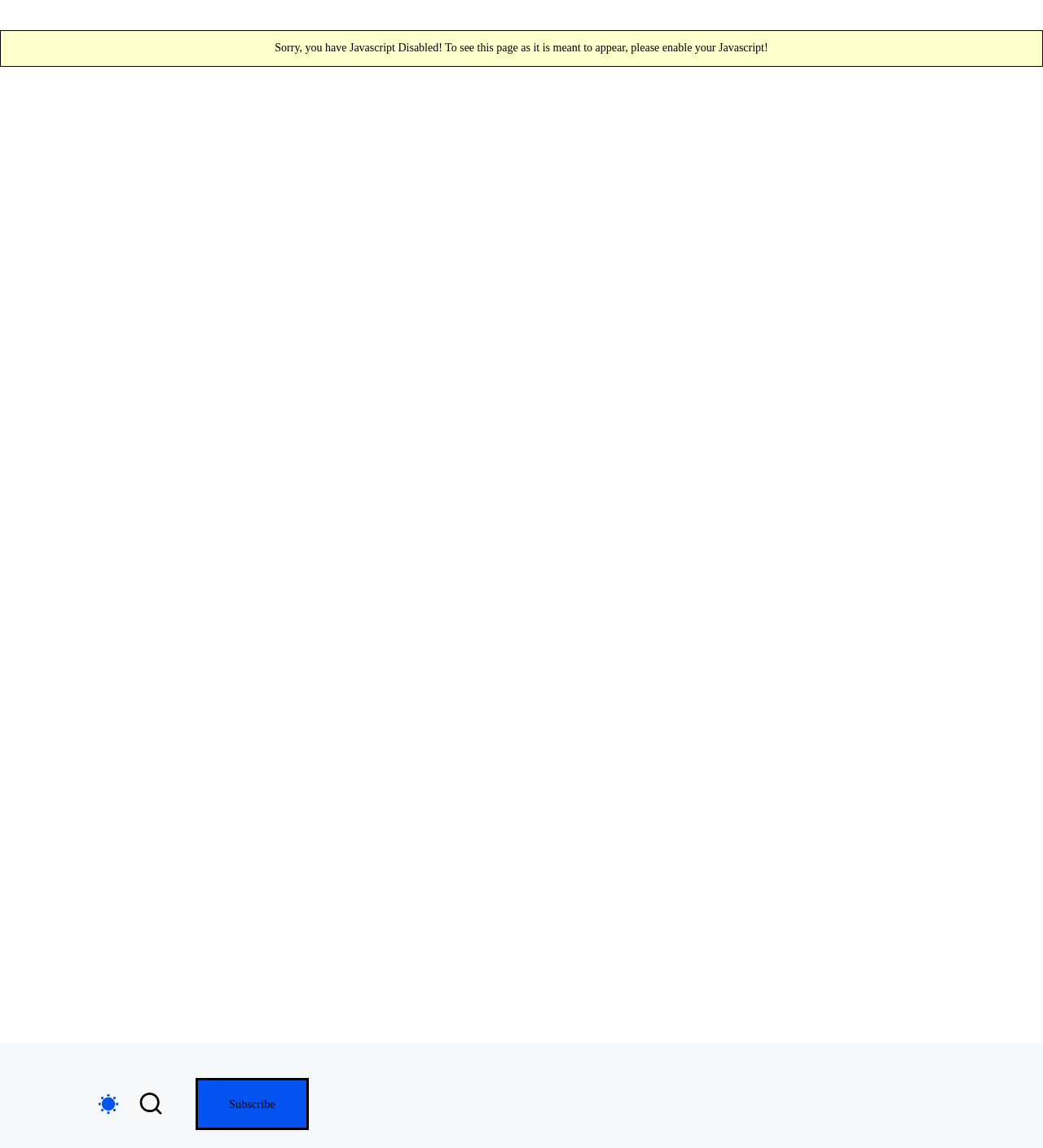Pinpoint the bounding box coordinates of the area that should be clicked to complete the following instruction: "Search for something". The coordinates must be given as four float numbers between 0 and 1, i.e., [left, top, right, bottom].

[0.427, 0.762, 0.452, 0.785]